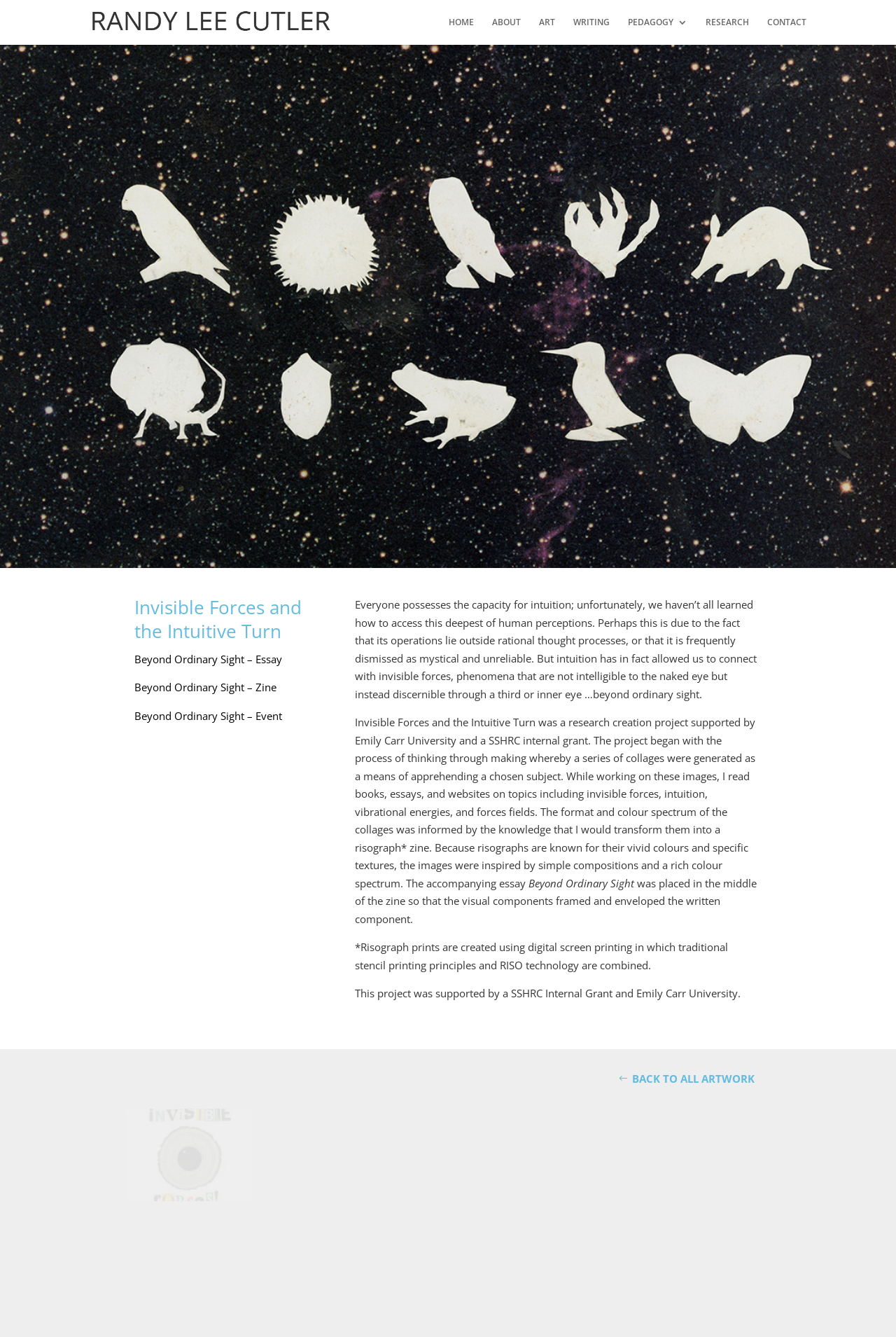Explain the contents of the webpage comprehensively.

This webpage is about Randy Lee Cutler's project "Invisible Forces 2022". At the top left, there is a link to "Randy Lee Cutler" accompanied by an image. Below this, there is a navigation menu with links to "HOME", "ABOUT", "ART", "WRITING", "PEDAGOGY 3", "RESEARCH", and "CONTACT", aligned horizontally across the top of the page.

Below the navigation menu, there is a large background image that spans the entire width of the page. On top of this image, there is a heading "Invisible Forces and the Intuitive Turn" followed by three links to "Beyond Ordinary Sight" with different descriptions: "Essay", "Zine", and "Event".

Below these links, there is a block of text that discusses the concept of intuition and its connection to invisible forces. This text is accompanied by two paragraphs that describe the research creation project "Invisible Forces and the Intuitive Turn", which was supported by Emily Carr University and a SSHRC internal grant. The project involved creating collages and transforming them into a risograph zine.

At the bottom of the page, there is a link to "# BACK TO ALL ARTWORK". There are also five identical links with an icon, arranged horizontally across the bottom of the page, each accompanied by a small image.